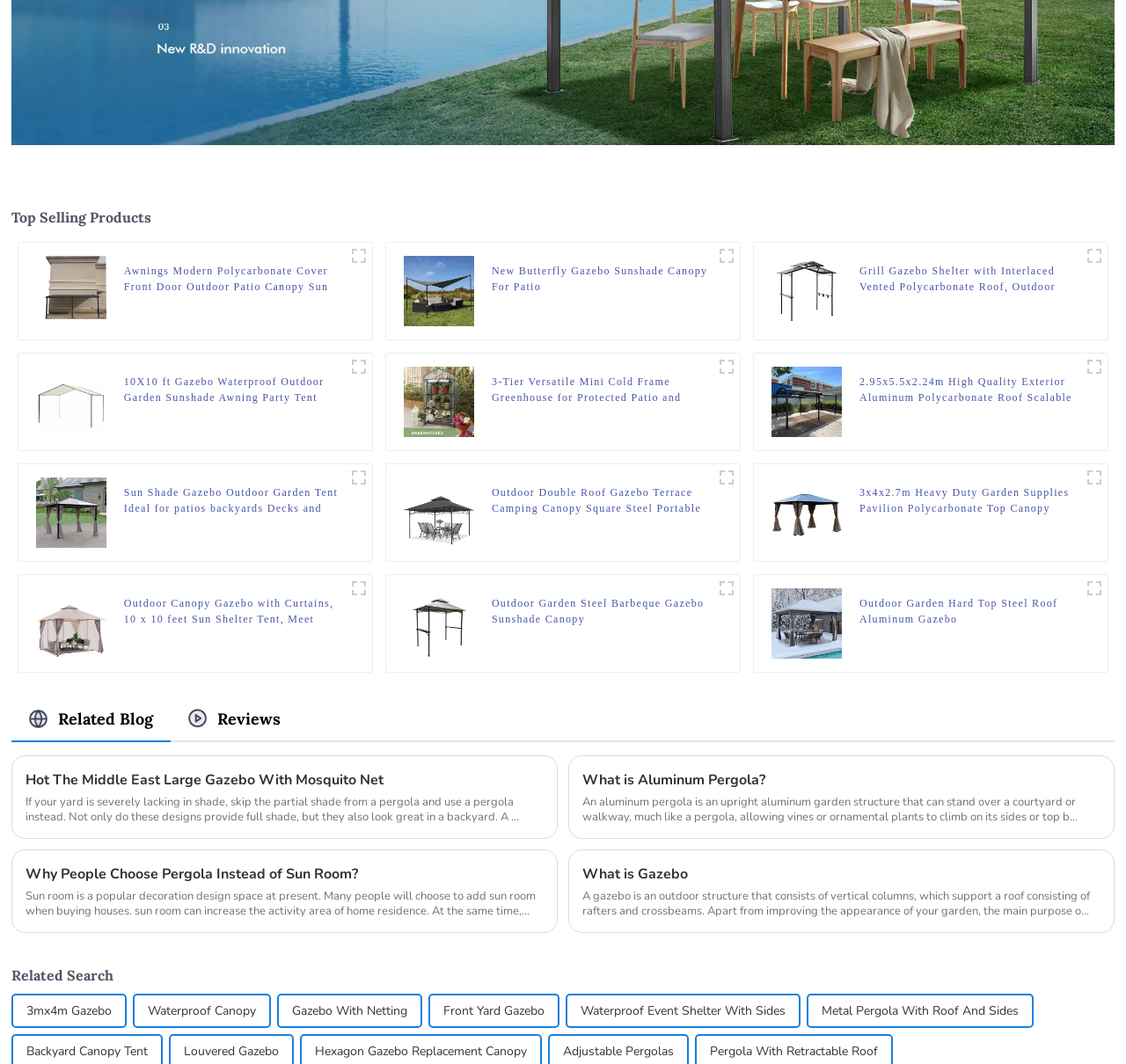Calculate the bounding box coordinates for the UI element based on the following description: "title="微581"". Ensure the coordinates are four float numbers between 0 and 1, i.e., [left, top, right, bottom].

[0.307, 0.332, 0.33, 0.357]